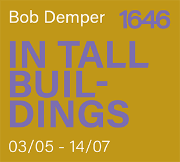Describe the important features and context of the image with as much detail as possible.

The image features a visually striking exhibition announcement for "IN TALL BUILDINGS" by Bob Demper, showcased at the gallery 1646. The background is a warm gold hue, providing a vibrant contrast to the oversized text displayed prominently in purple. The artist's name, "Bob Demper," is featured at the top, followed by the exhibition title "IN TALL BUILDINGS" in a bold, eye-catching font. Below the title, the date range of the exhibition is noted, running from March 5 to July 14. This design effectively communicates both the essential information about the exhibit and an inviting aesthetic that draws viewers in.